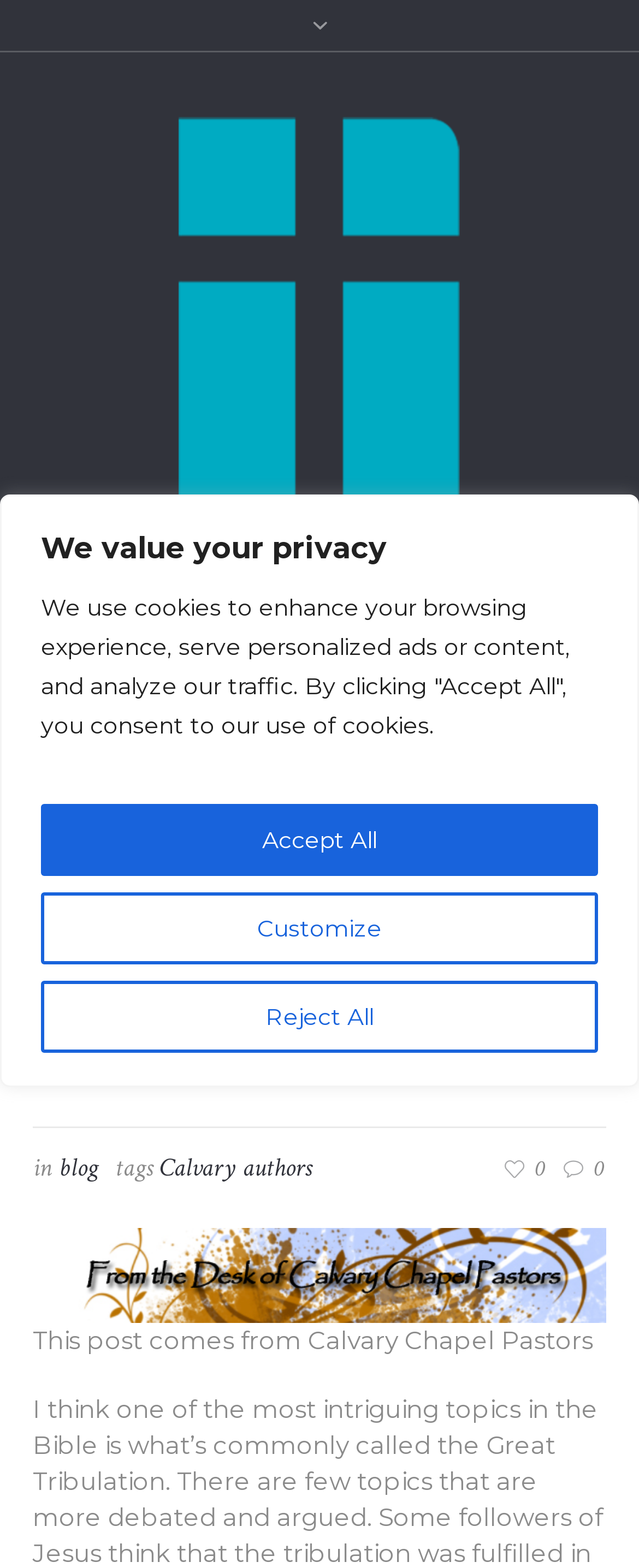Identify the bounding box coordinates for the UI element described by the following text: "Facebook". Provide the coordinates as four float numbers between 0 and 1, in the format [left, top, right, bottom].

None